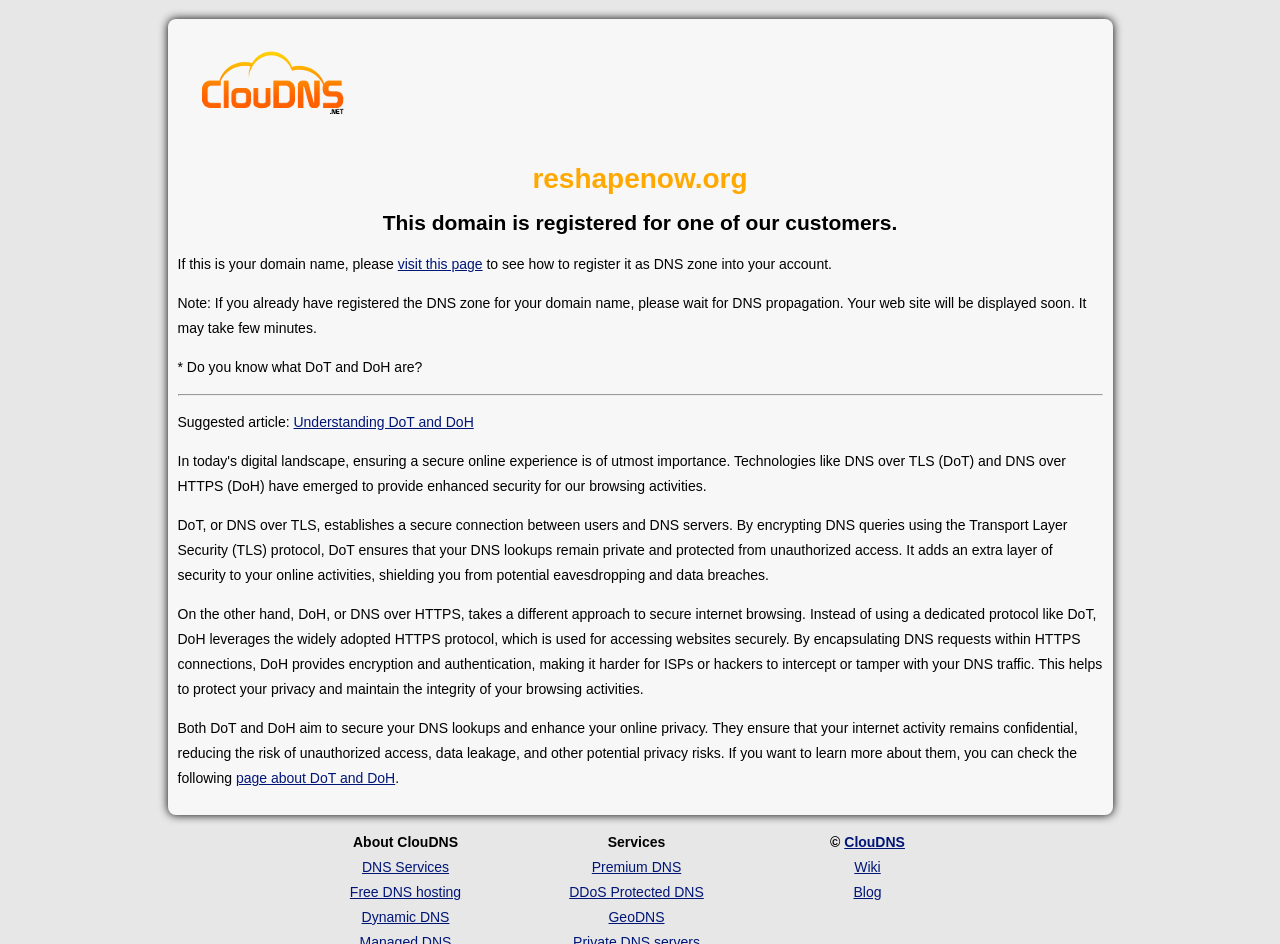What is the name of the suggested article?
Please use the visual content to give a single word or phrase answer.

Understanding DoT and DoH